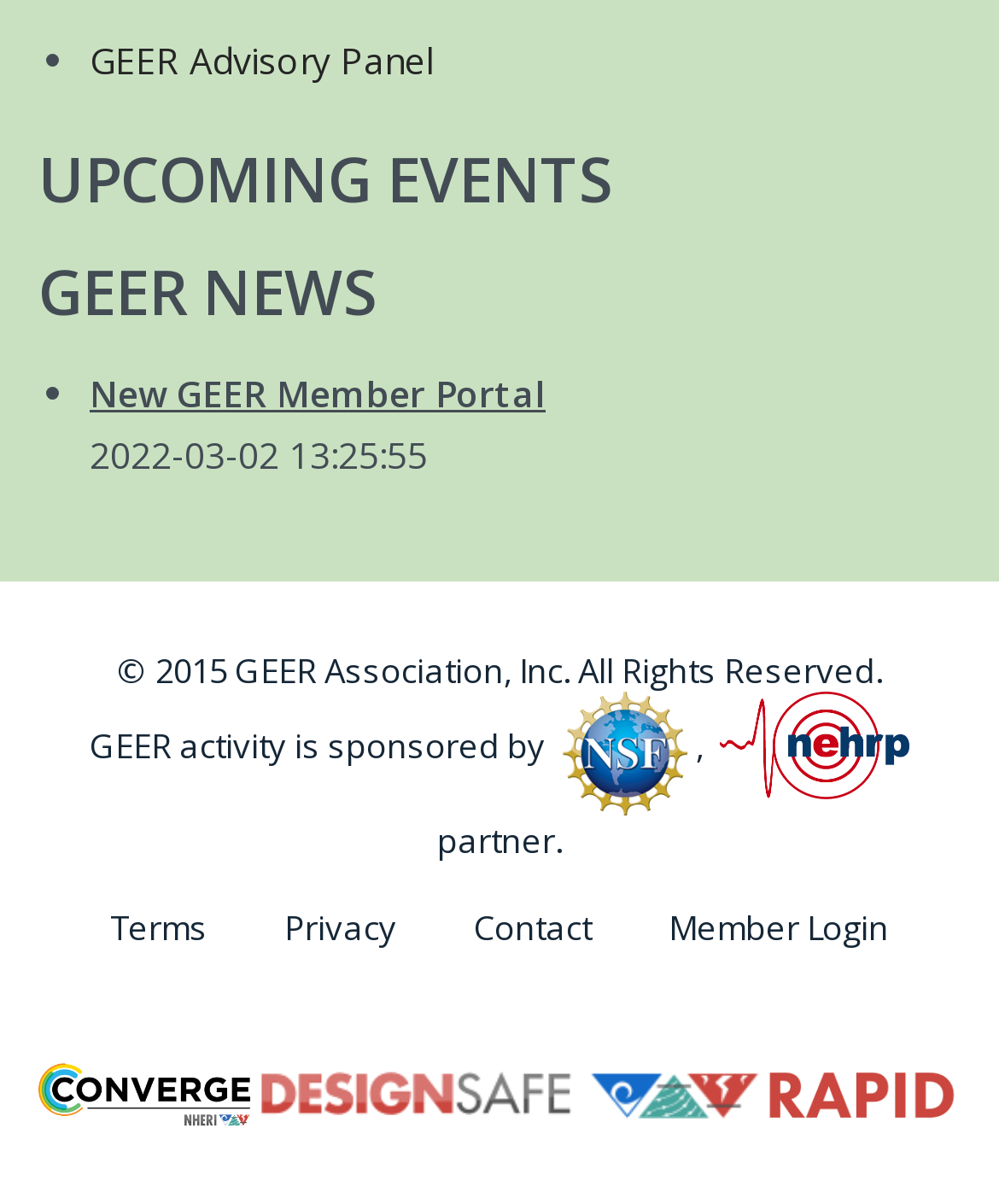Find the bounding box coordinates of the element you need to click on to perform this action: 'Login as a member'. The coordinates should be represented by four float values between 0 and 1, in the format [left, top, right, bottom].

[0.669, 0.733, 0.89, 0.809]